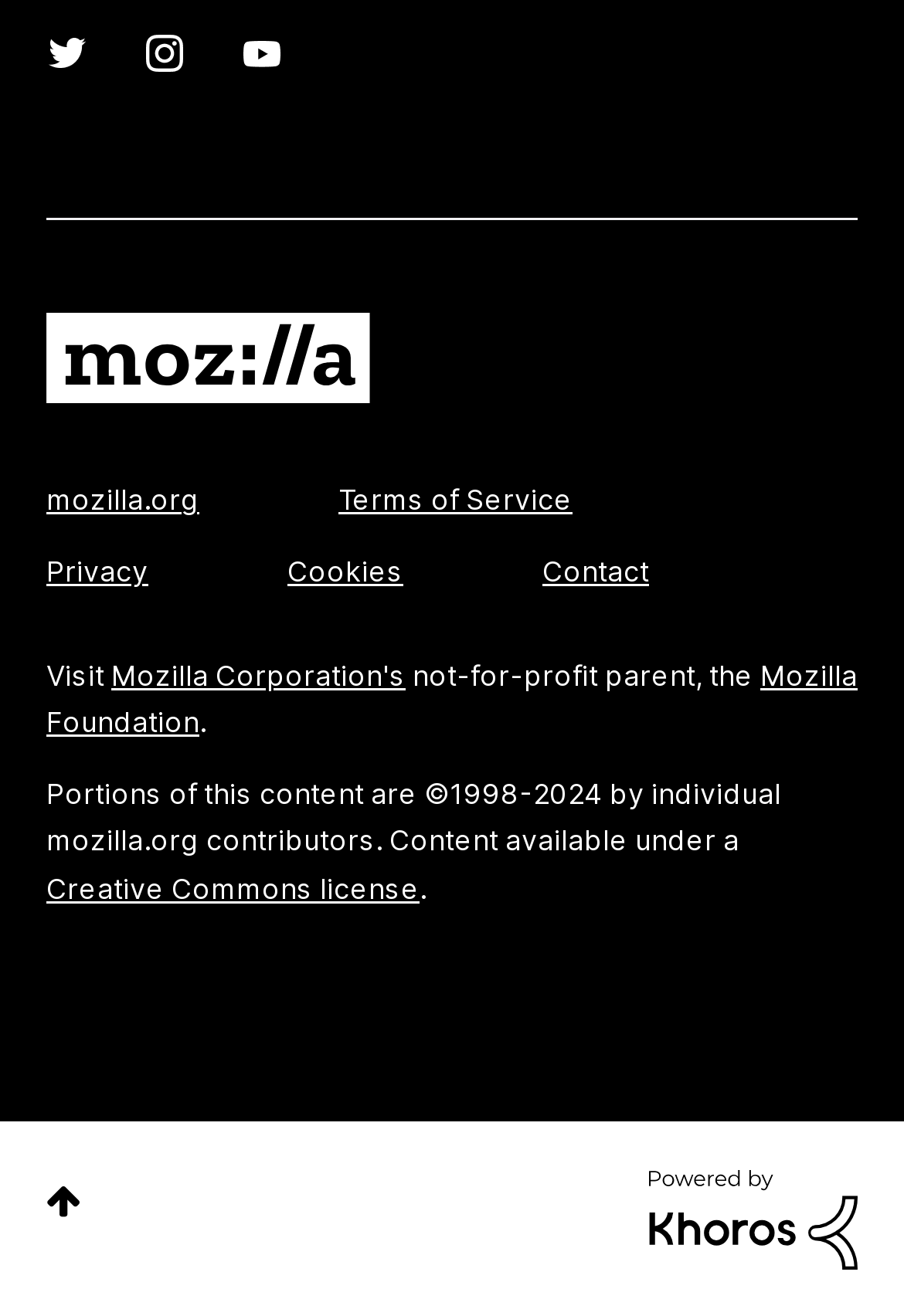What is the purpose of the button at the bottom?
Based on the screenshot, provide your answer in one word or phrase.

To go to the top